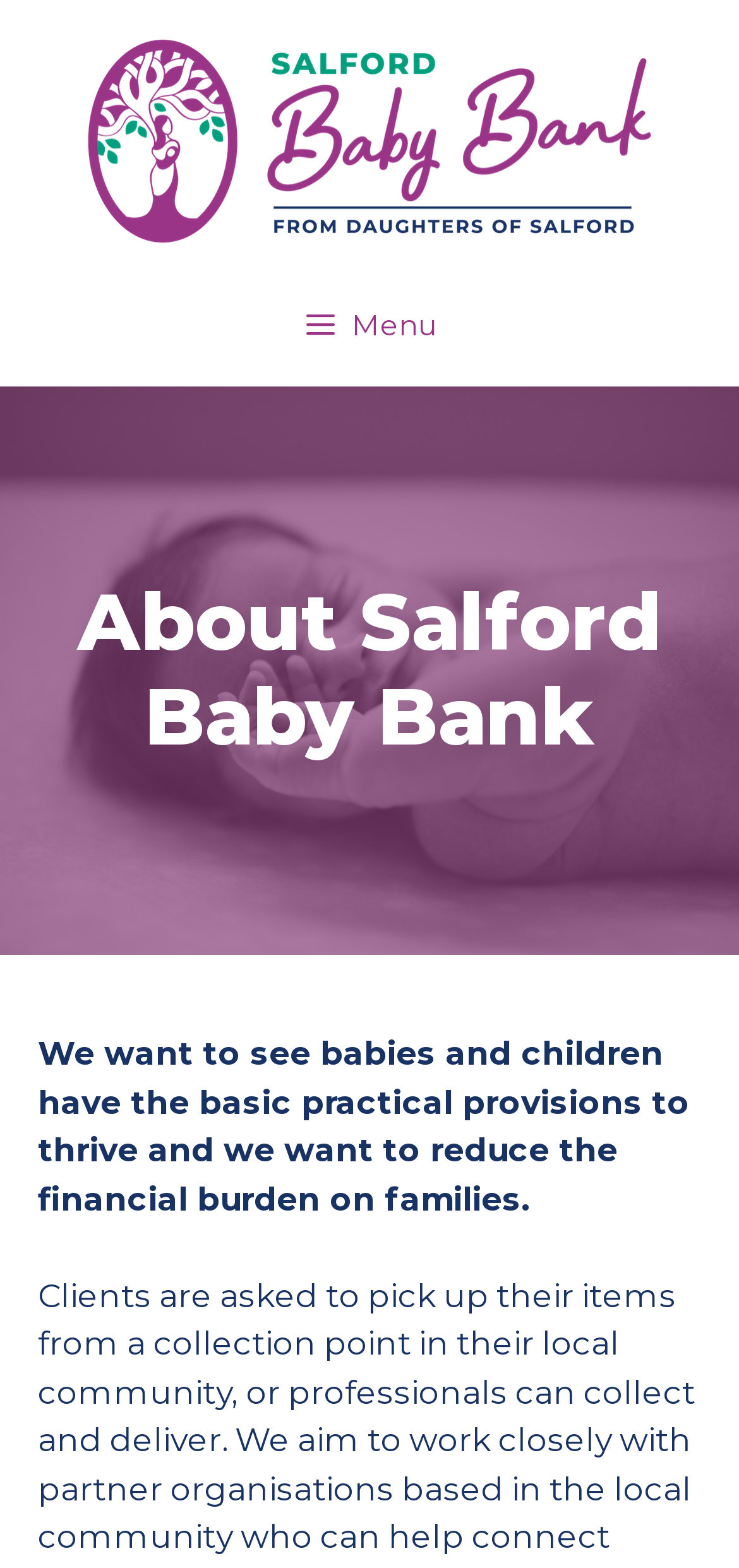Is there a menu on the page?
Using the image as a reference, answer the question with a short word or phrase.

Yes